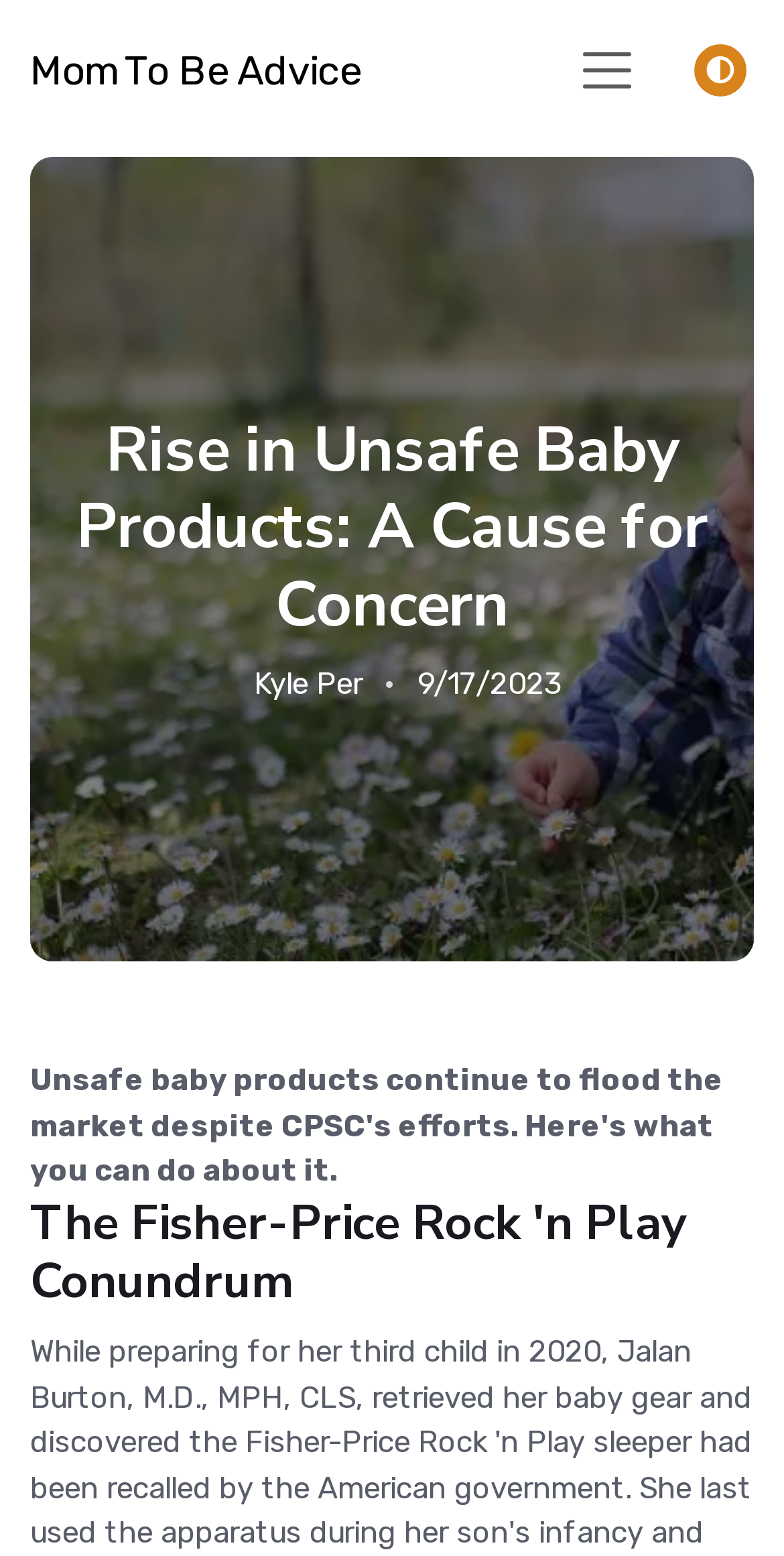Give the bounding box coordinates for the element described by: "alt="AI4Tools Website Logo"".

None